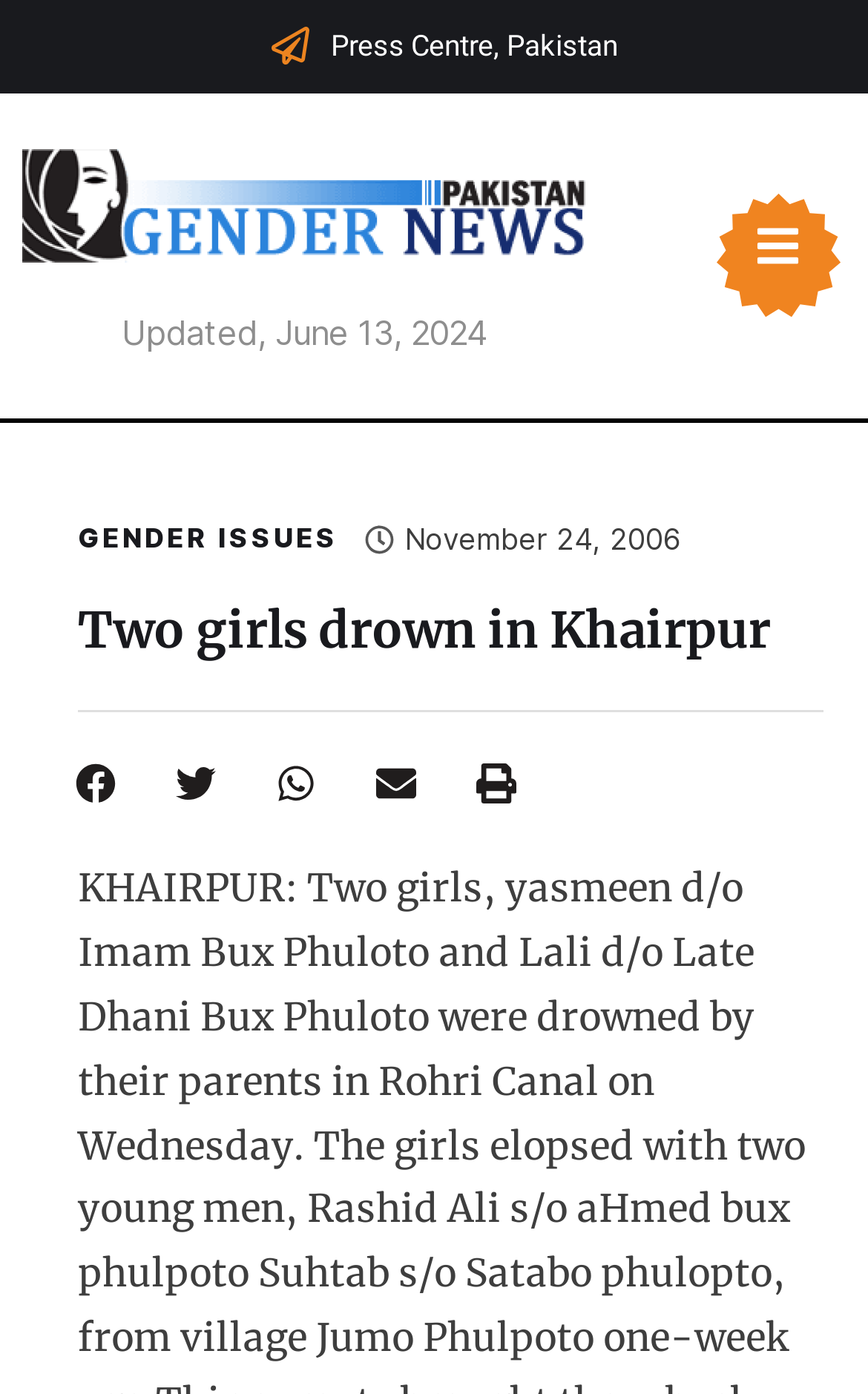Can you find the bounding box coordinates for the UI element given this description: "Gender Issues"? Provide the coordinates as four float numbers between 0 and 1: [left, top, right, bottom].

[0.09, 0.373, 0.39, 0.397]